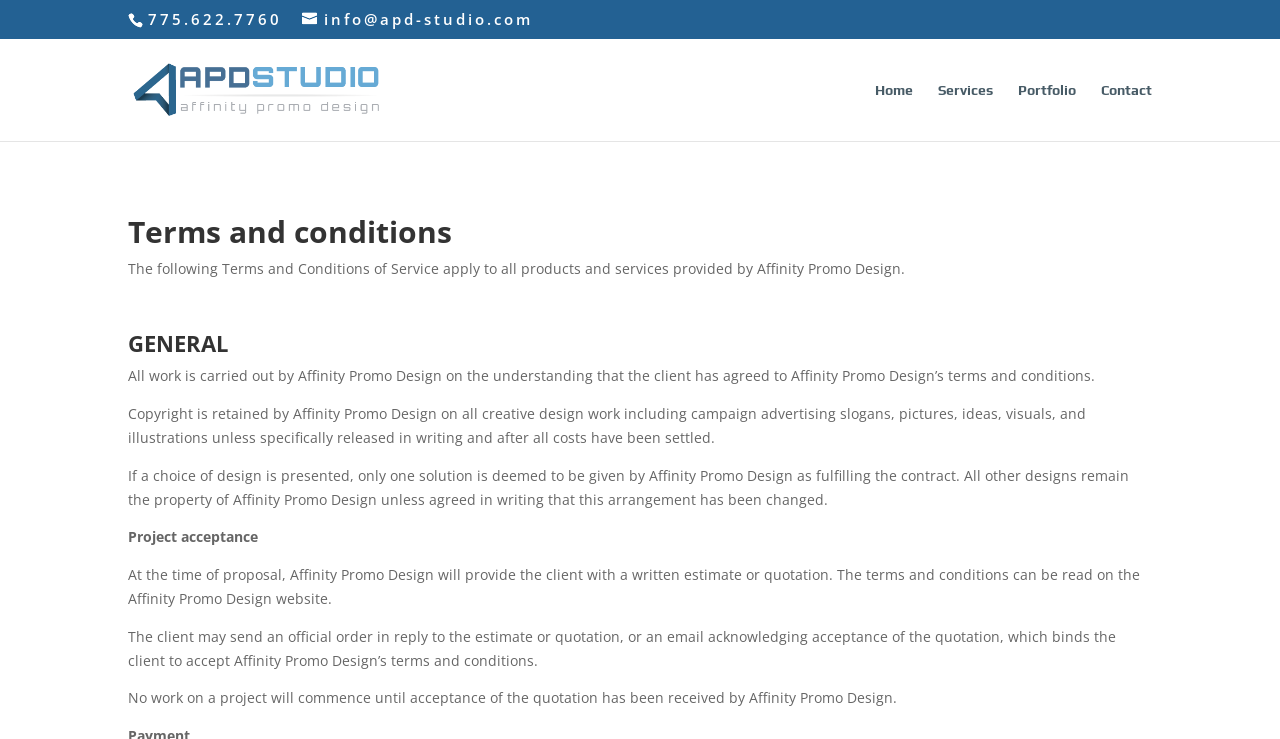What happens if a client accepts a quotation?
Look at the image and respond with a one-word or short phrase answer.

They are bound to accept APD Studio's terms and conditions